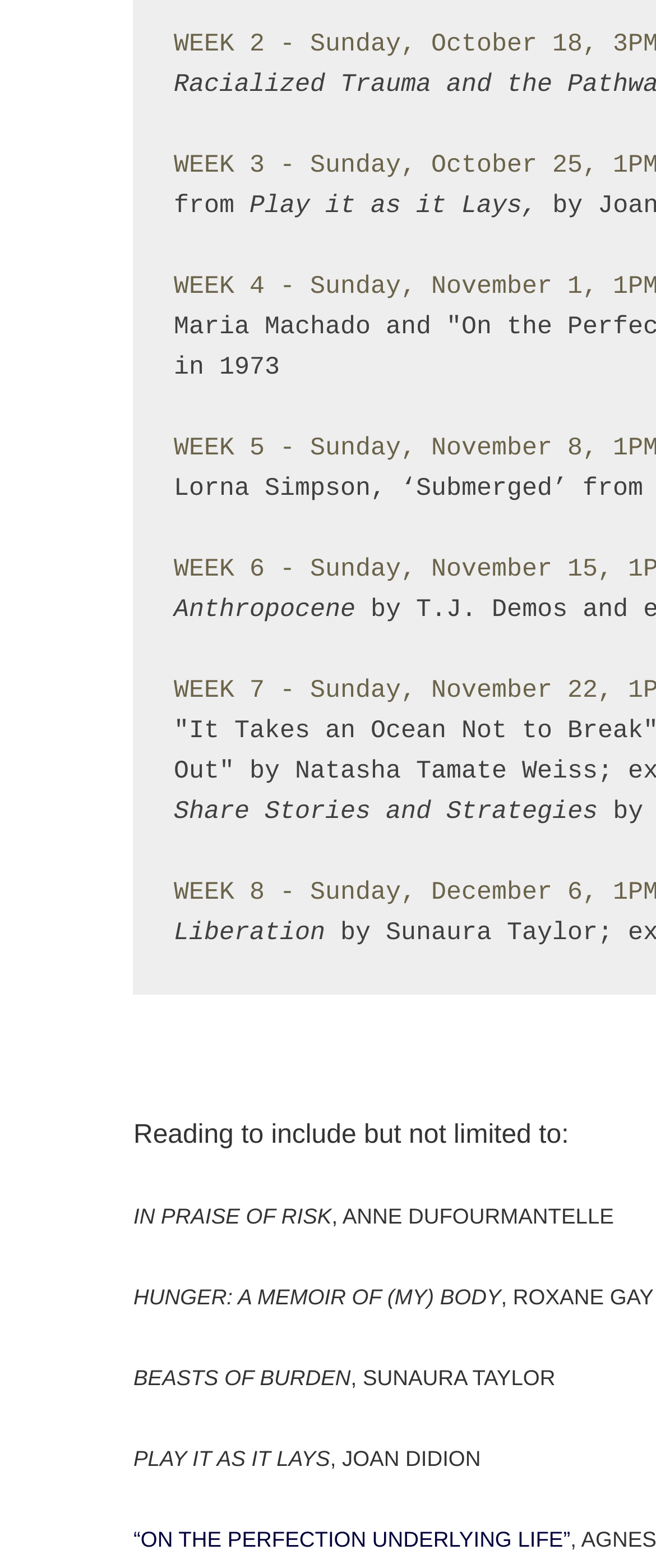How many book titles are listed?
Please use the visual content to give a single word or phrase answer.

5